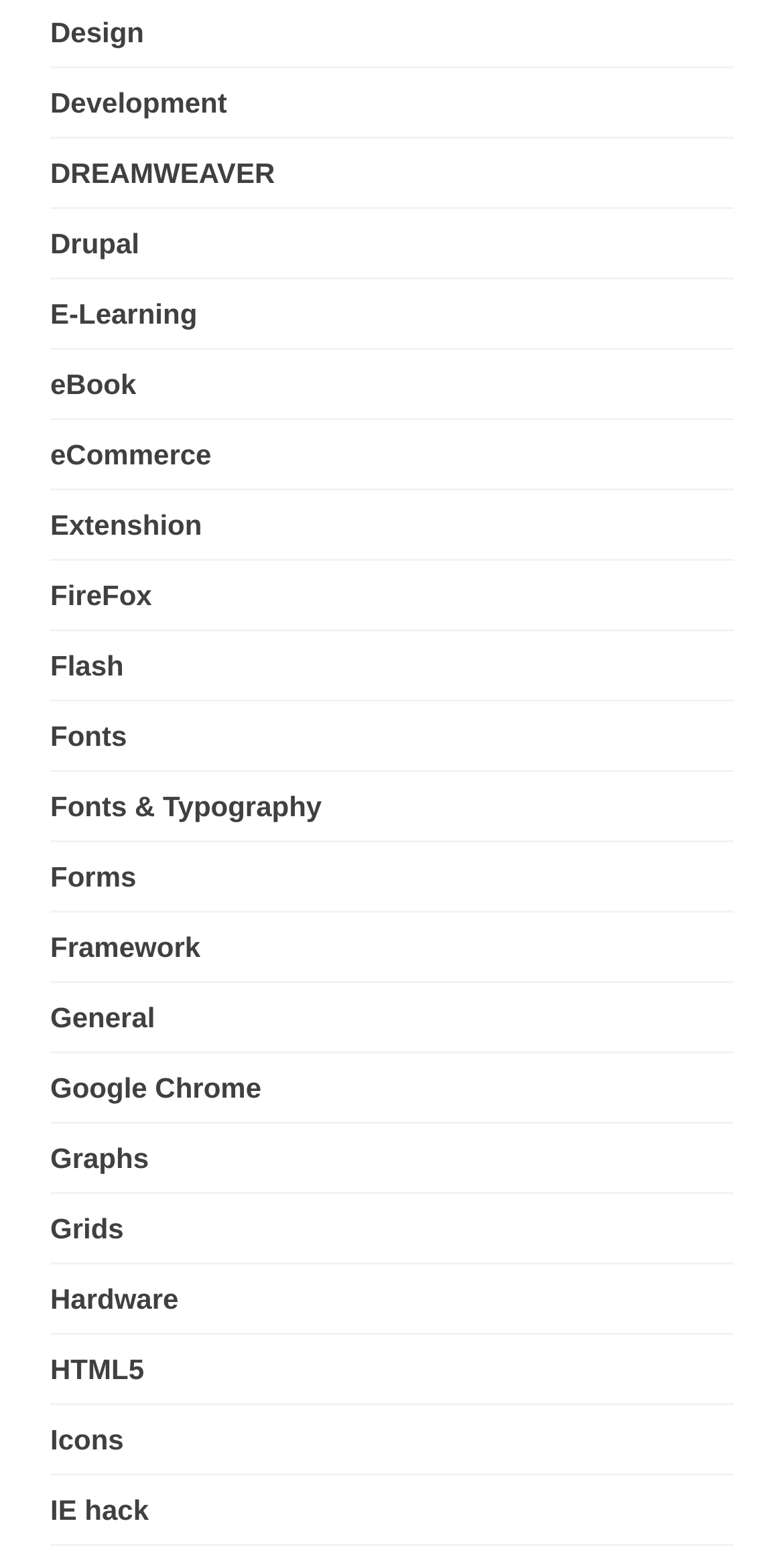Determine the bounding box coordinates of the section I need to click to execute the following instruction: "Toggle the menu". Provide the coordinates as four float numbers between 0 and 1, i.e., [left, top, right, bottom].

None